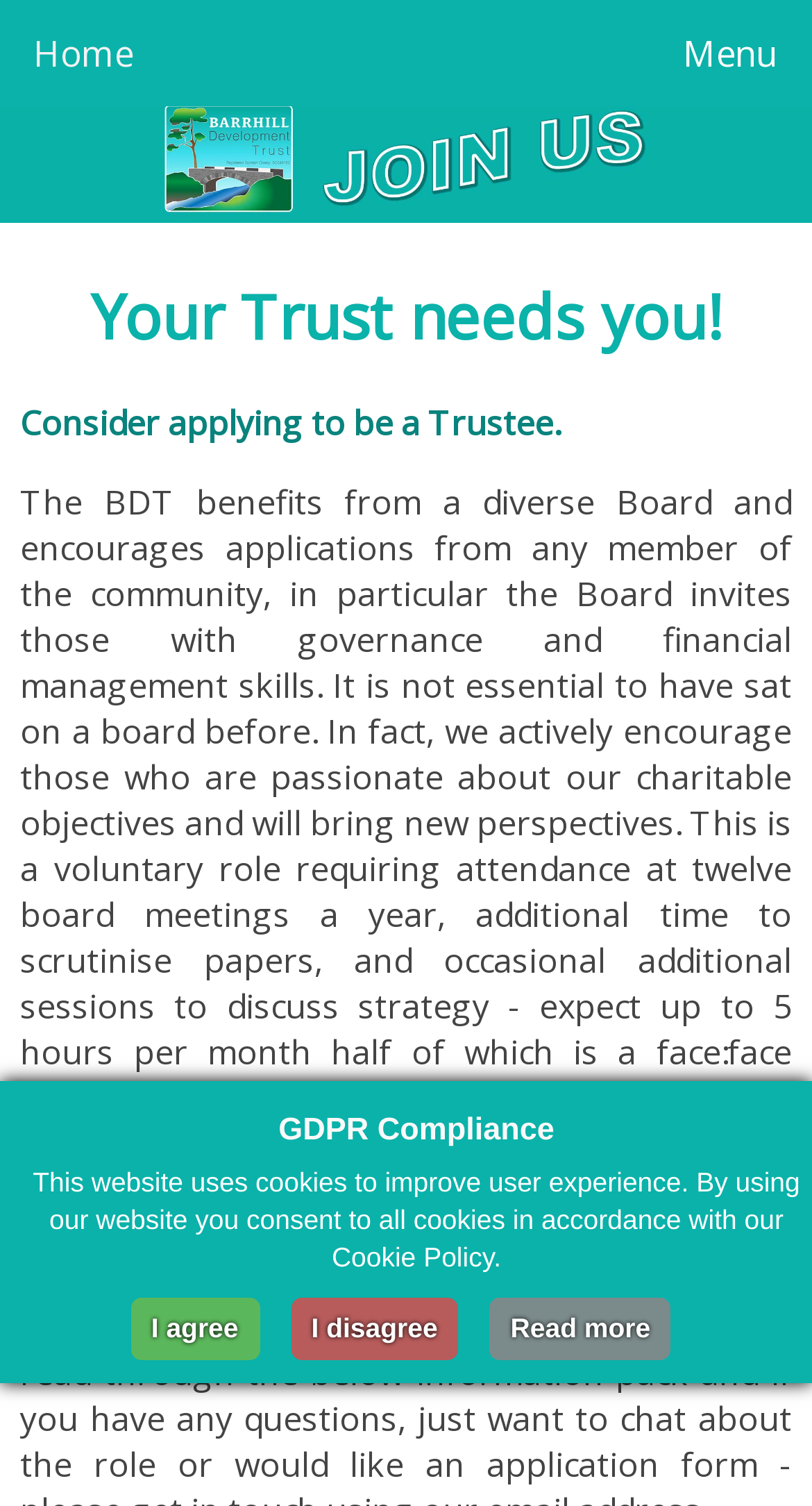Locate and extract the headline of this webpage.

Your Trust needs you!